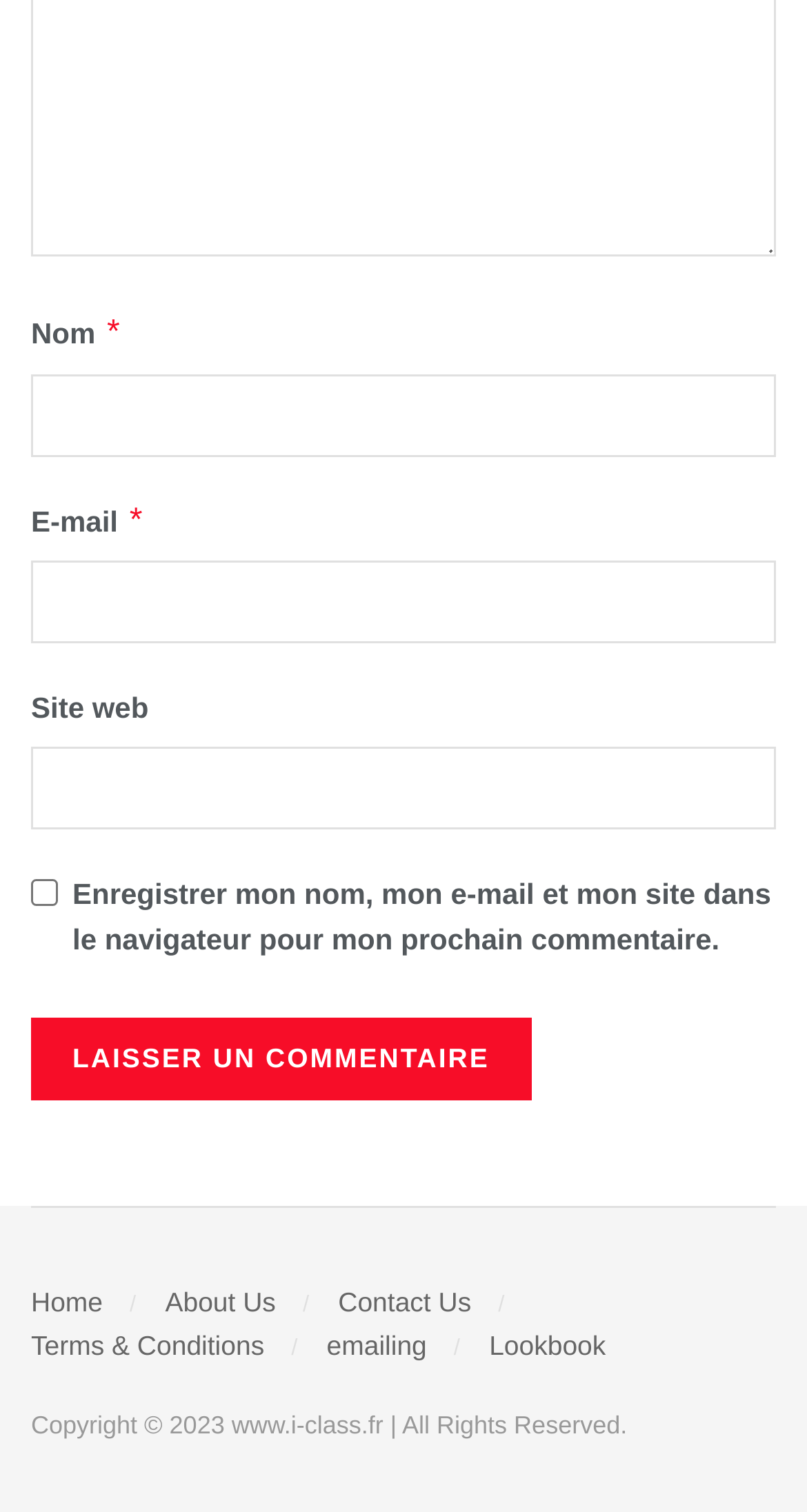Show the bounding box coordinates for the HTML element described as: "Terms & Conditions".

[0.038, 0.874, 0.327, 0.894]